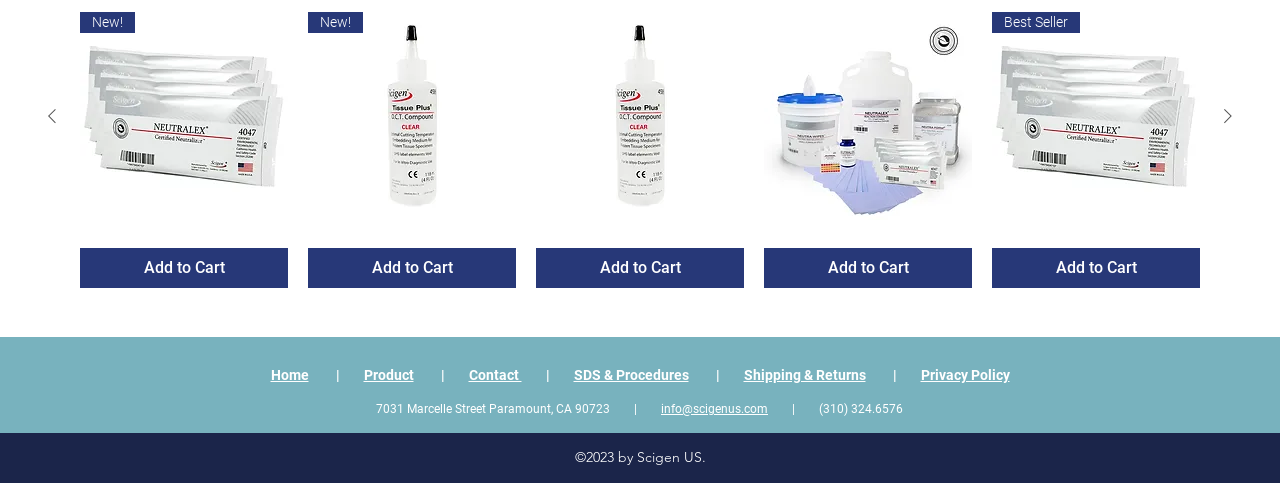What is the theme of the products listed on the webpage?
Based on the image, answer the question with as much detail as possible.

The webpage lists several products, including NEUTRALEX Formalin Neutralizer and O.C.T. Compound Cryostat Embedding Medium, which are scientific products, indicating that the theme of the products listed on the webpage is scientific or laboratory-related.